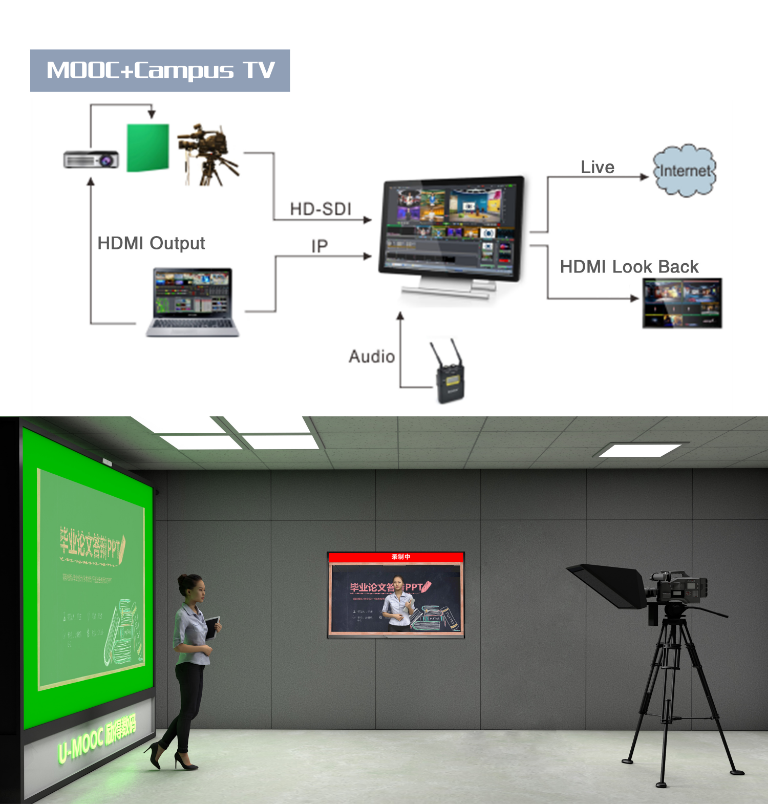What is the equipment mounted on a tripod?
Give a detailed explanation using the information visible in the image.

The equipment mounted on a tripod is a professional video camera, which is positioned in the background to capture high-quality video for live streaming or recording educational content.